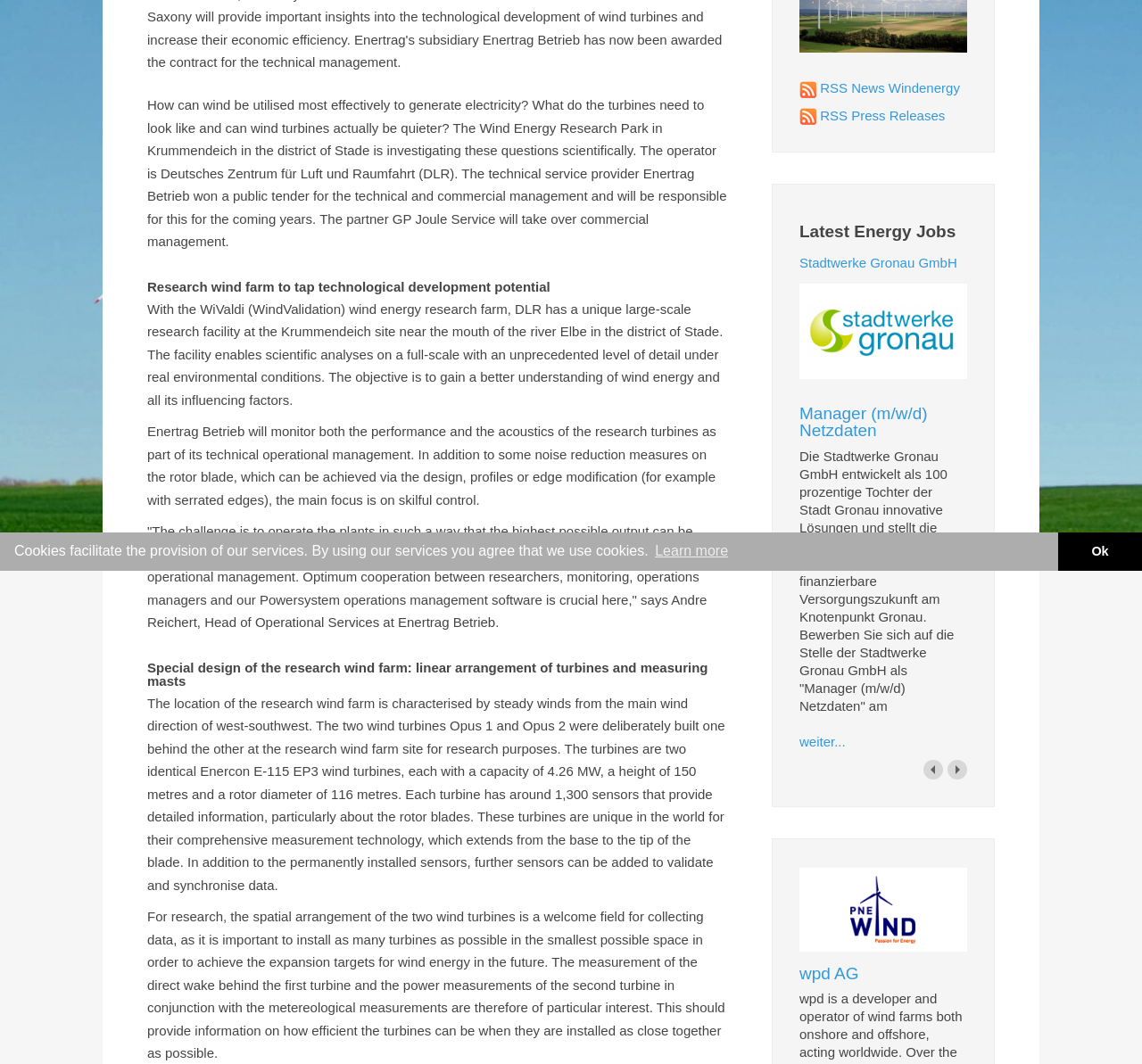Given the description "Stadtwerke Gronau GmbH", determine the bounding box of the corresponding UI element.

[0.7, 0.24, 0.838, 0.254]